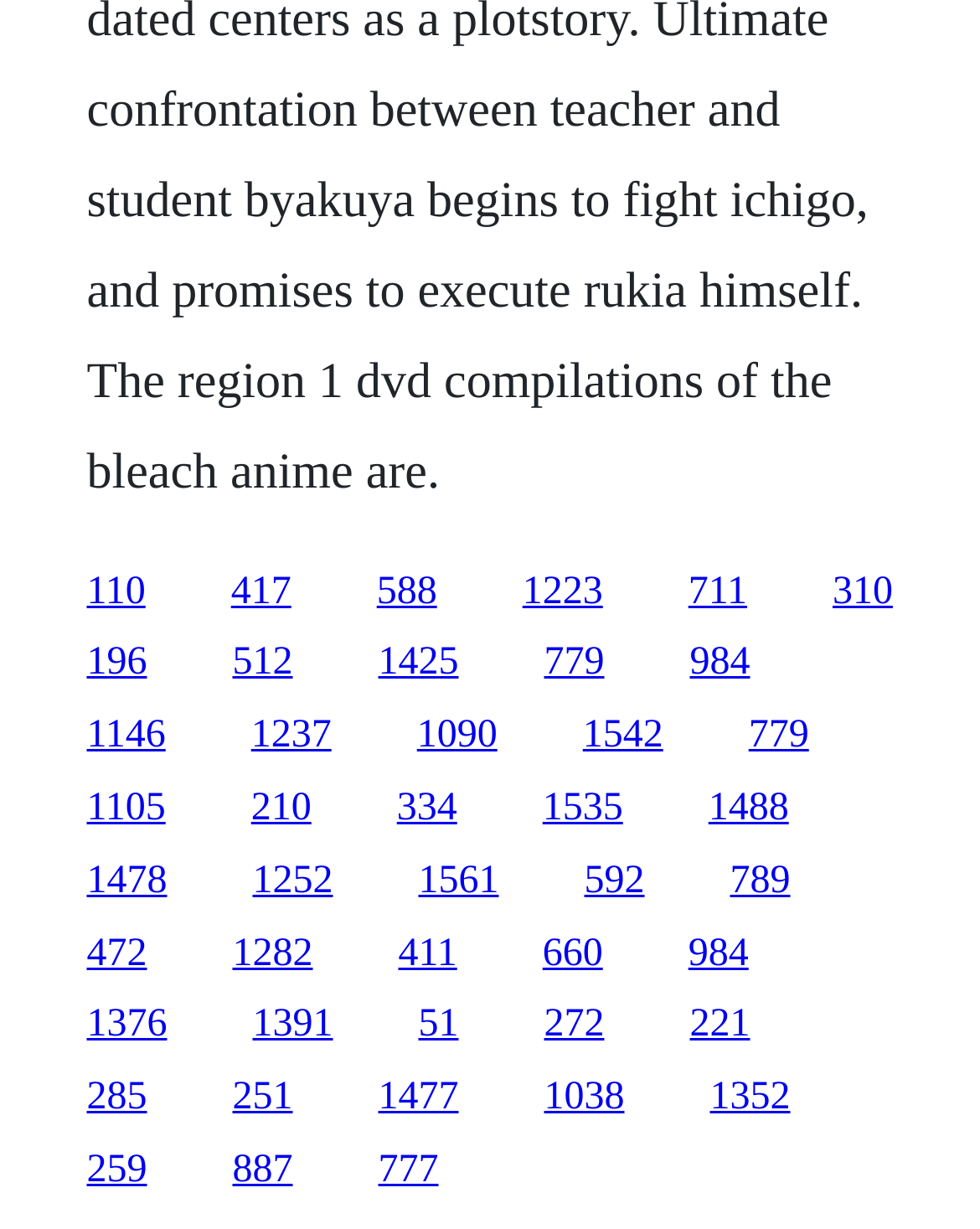How many links are in the top half of the webpage?
Based on the image, please offer an in-depth response to the question.

I analyzed the y1 and y2 coordinates of all link elements and found that 15 links have y1 coordinates less than 0.5, indicating they are in the top half of the webpage.